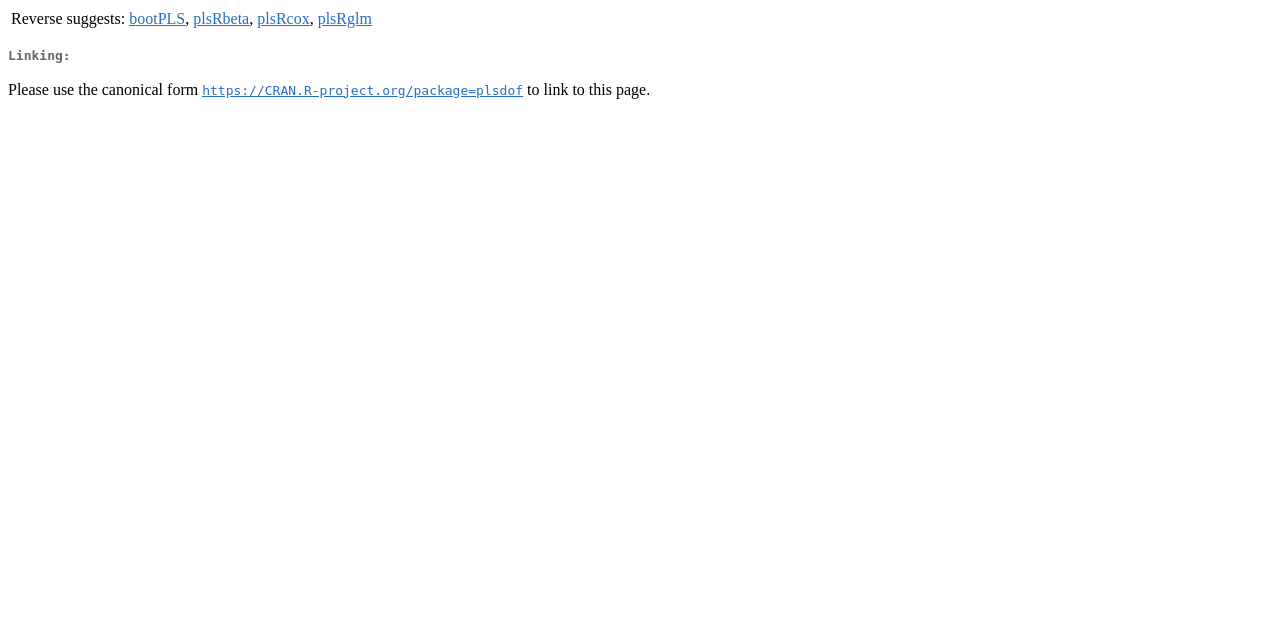Determine the bounding box for the described HTML element: "https://CRAN.R-project.org/package=plsdof". Ensure the coordinates are four float numbers between 0 and 1 in the format [left, top, right, bottom].

[0.158, 0.126, 0.409, 0.152]